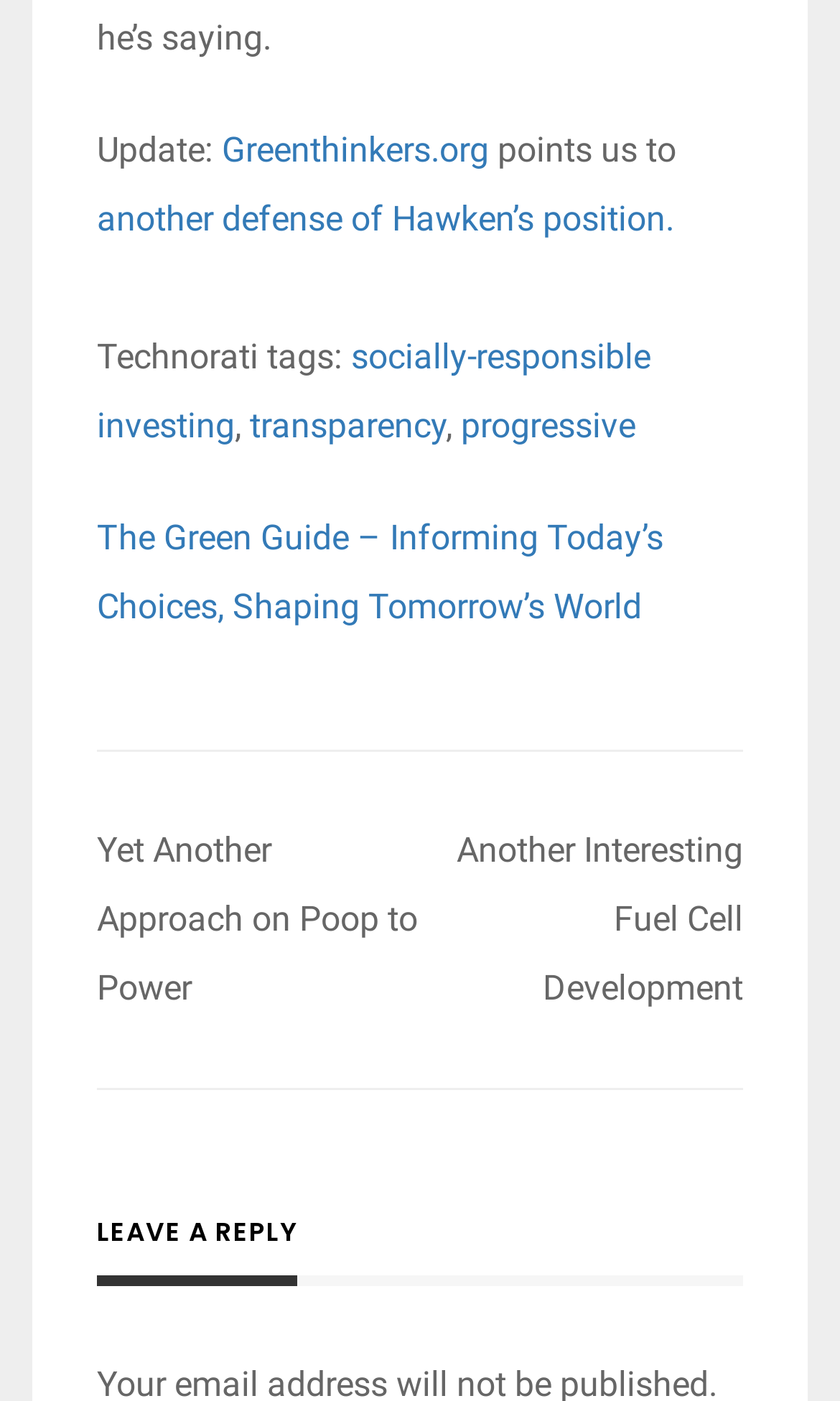How many navigation links are there under 'Post navigation'?
Provide a one-word or short-phrase answer based on the image.

2